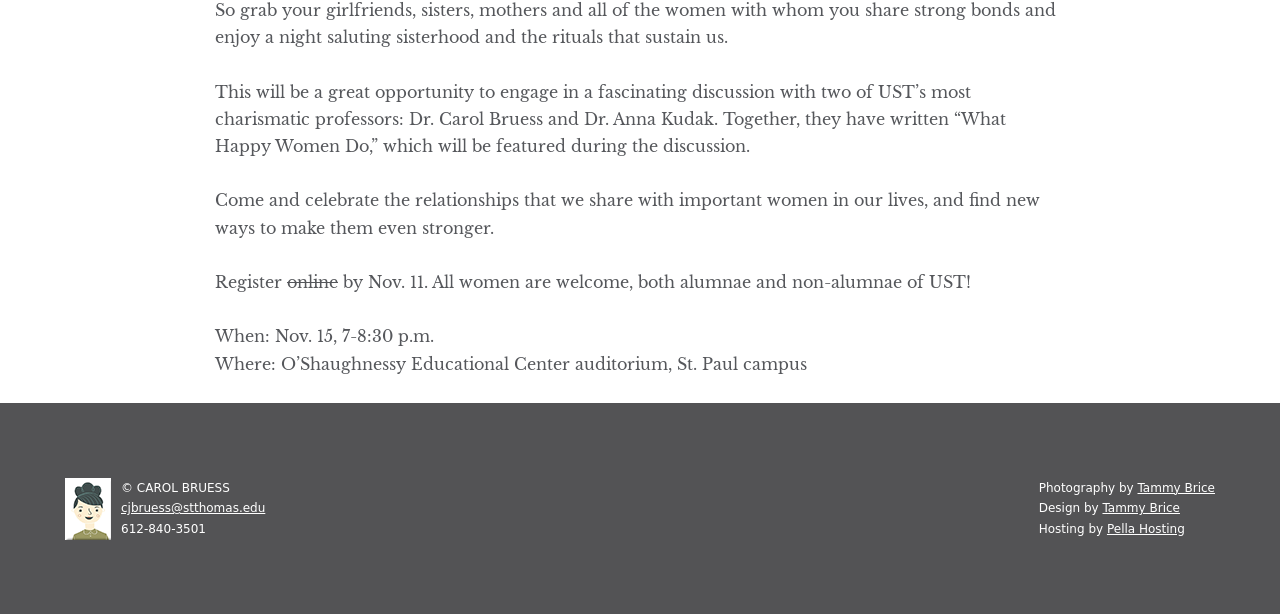Please provide a detailed answer to the question below by examining the image:
What is the event about?

Based on the text, the event is about celebrating sisterhood and the relationships we share with important women in our lives. It's an opportunity to engage in a discussion with two professors and find new ways to make these relationships stronger.